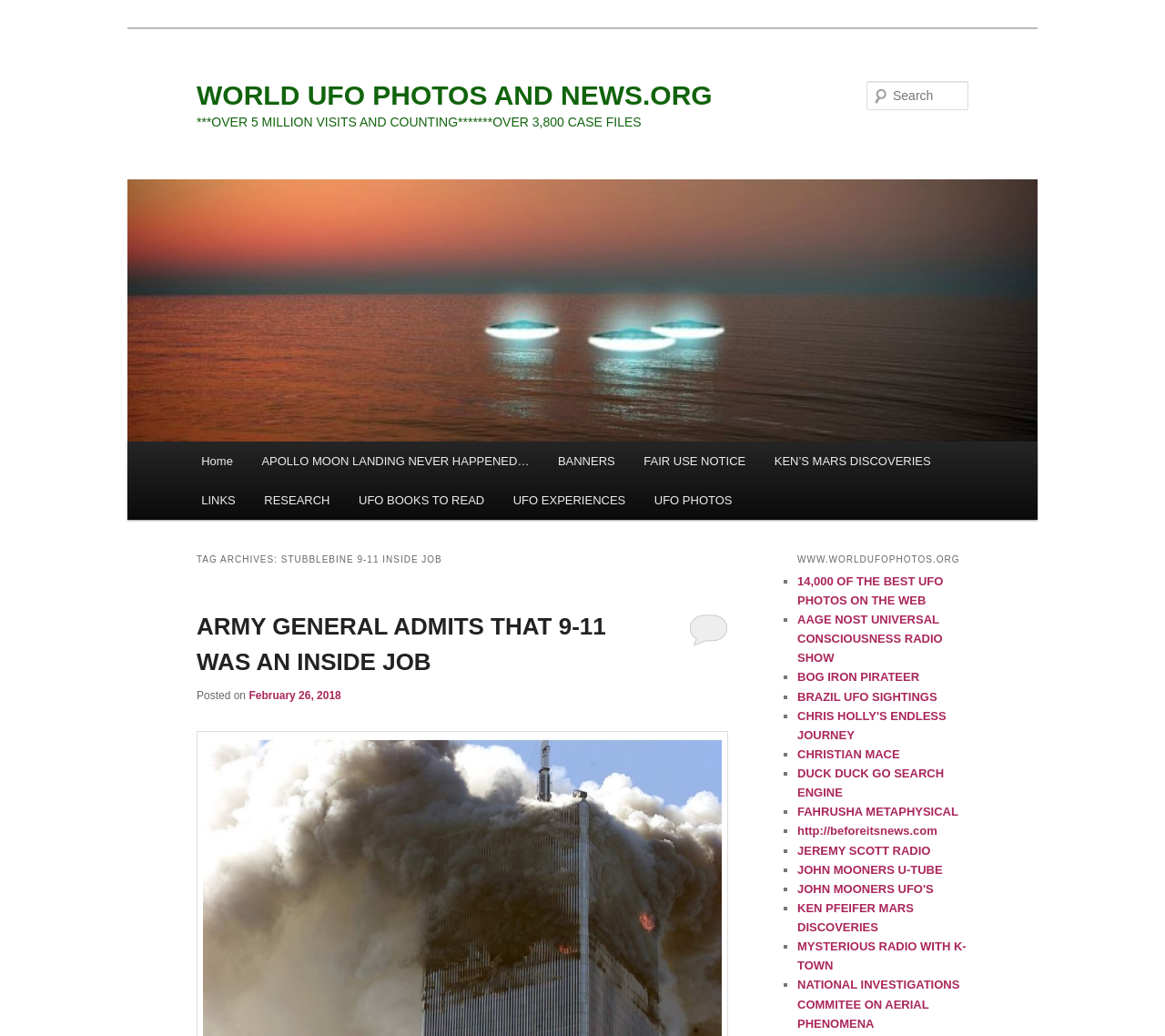Use the details in the image to answer the question thoroughly: 
What is the name of the website?

The name of the website can be found in the heading element at the top of the webpage, which is 'WORLD UFO PHOTOS AND NEWS.ORG'.